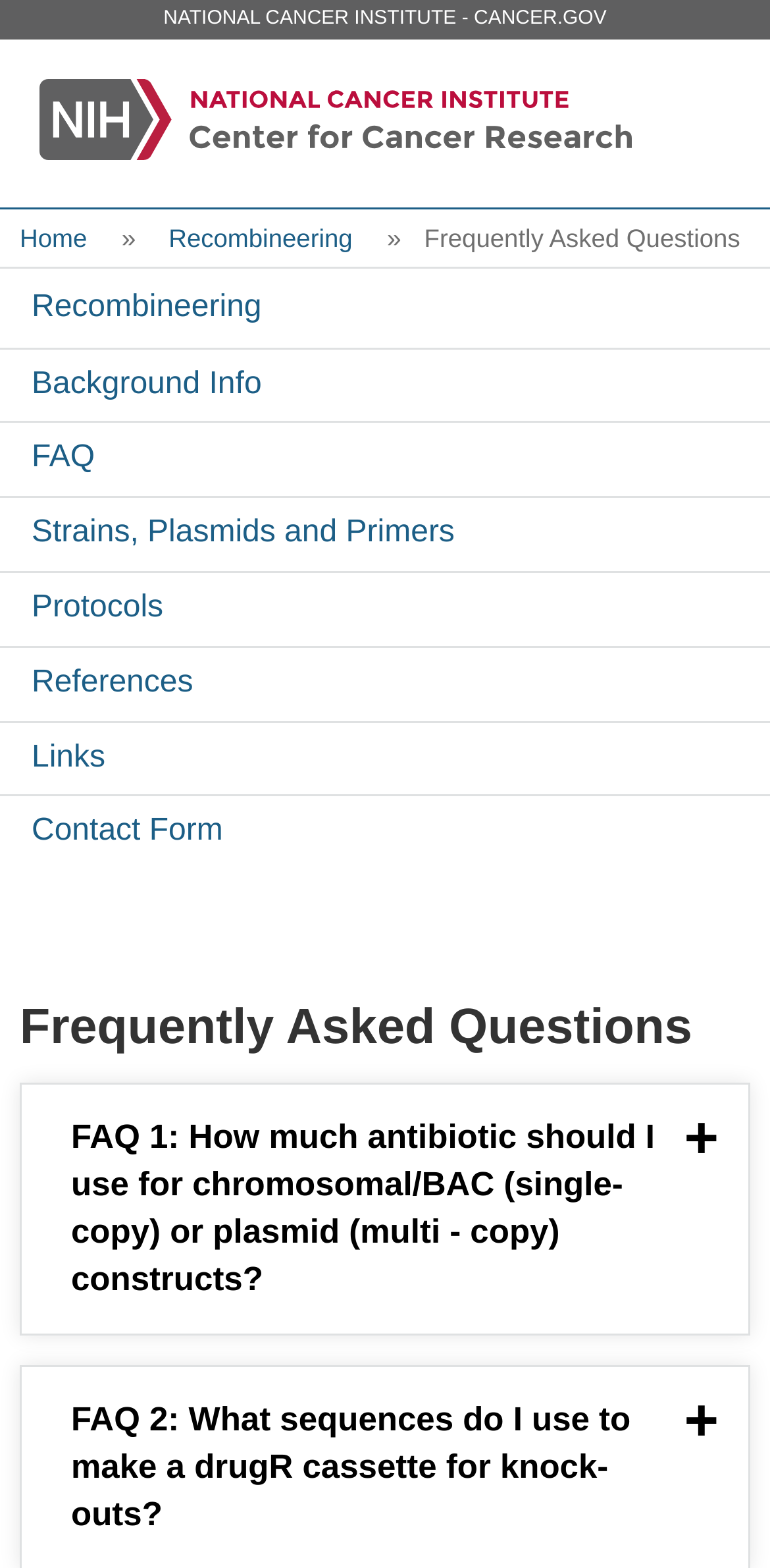Using the image as a reference, answer the following question in as much detail as possible:
What is the topic of the FAQ questions?

I inferred the topic of the FAQ questions by looking at the context and surrounding elements. The FAQ questions are located in a section with a heading 'Frequently Asked Questions' and are followed by links to related topics, including 'Recombineering'. The questions themselves also mention recombineering-related topics, such as antibiotic use and drugR cassettes. This suggests that the topic of the FAQ questions is recombineering.